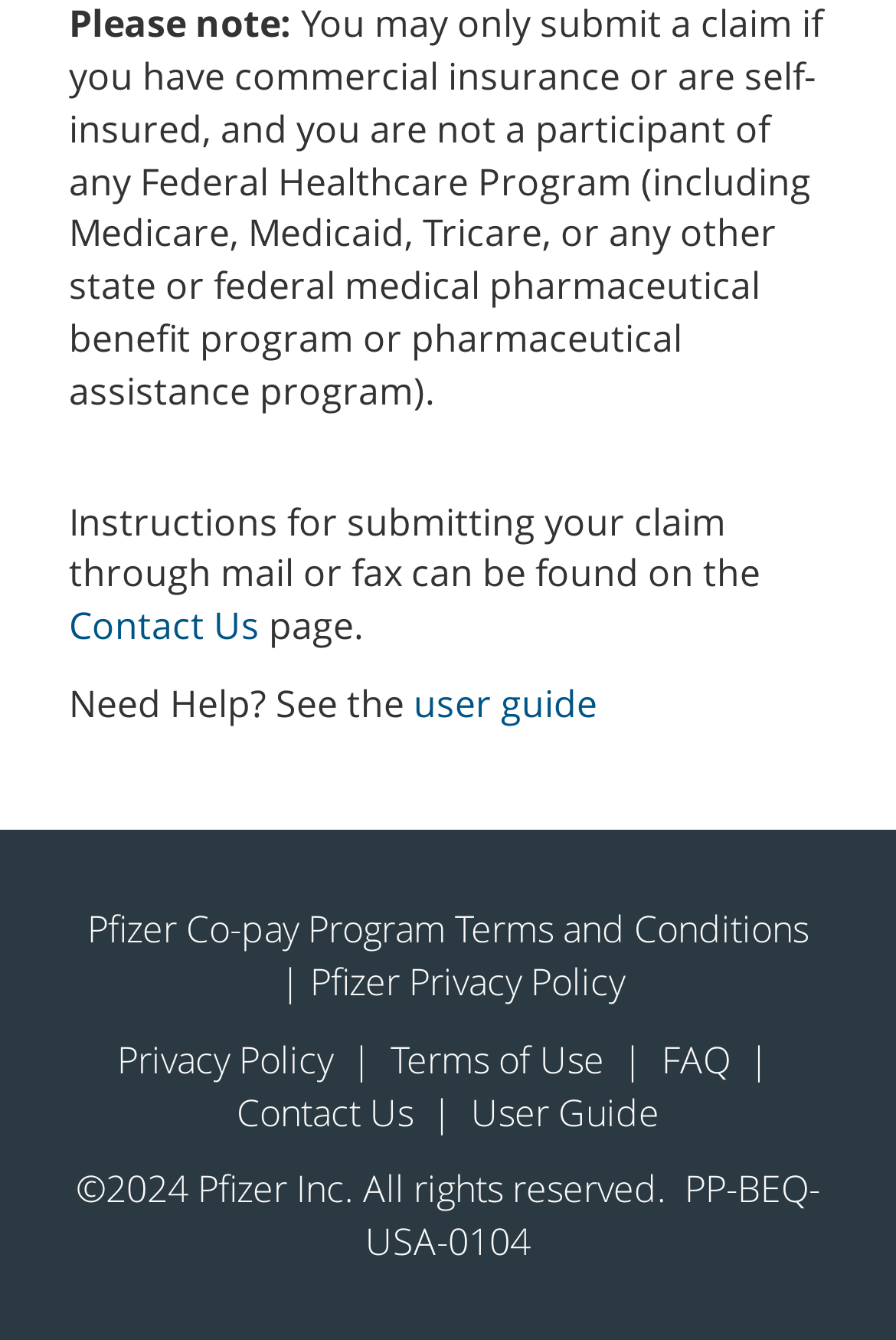Can you find the bounding box coordinates for the element to click on to achieve the instruction: "Click Contact Us"?

[0.077, 0.448, 0.29, 0.486]